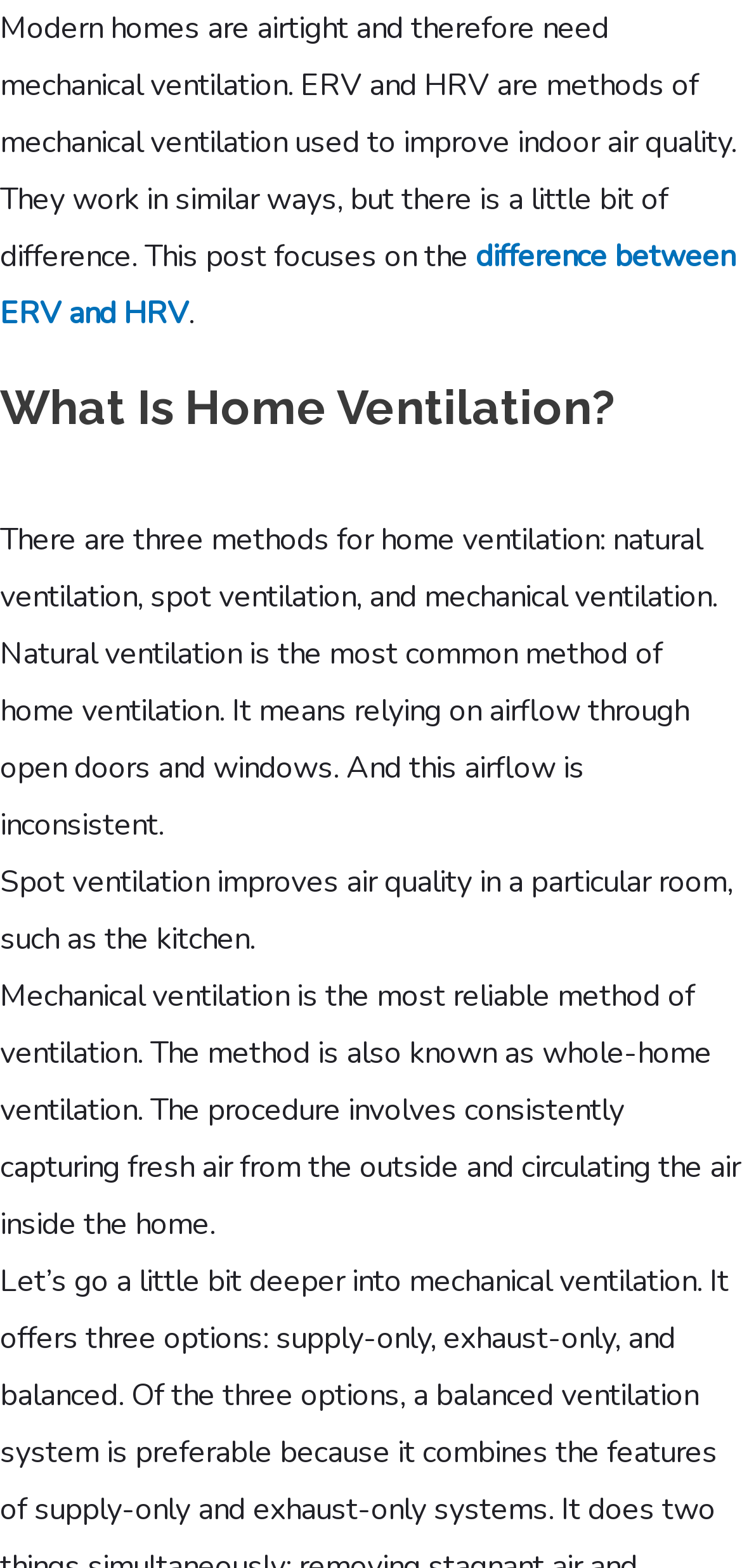What is mechanical ventilation also known as?
Based on the image, answer the question with as much detail as possible.

The webpage states that mechanical ventilation is the most reliable method of ventilation, and it is also known as whole-home ventilation. This information is mentioned in the section describing mechanical ventilation.